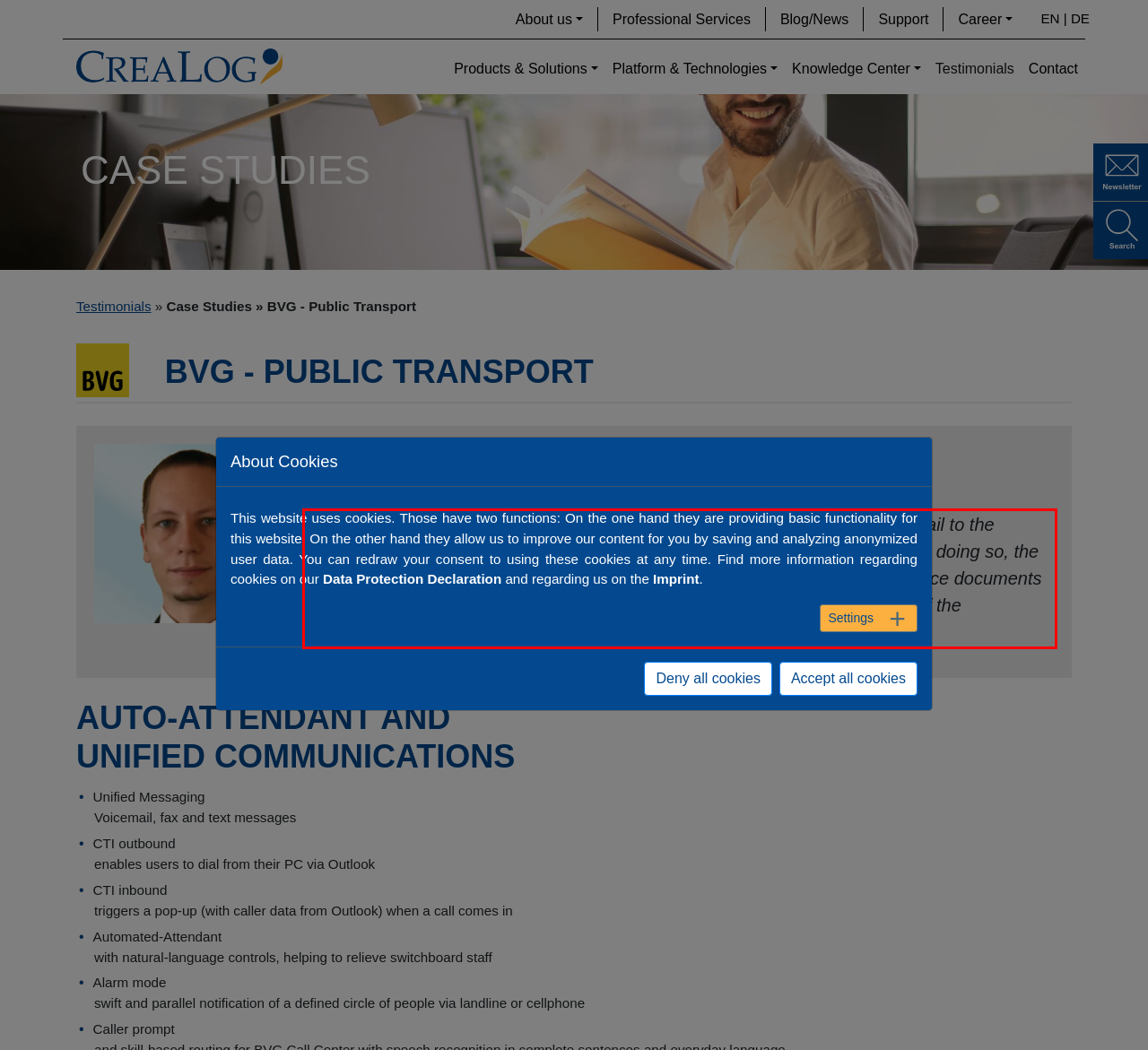You have a screenshot of a webpage where a UI element is enclosed in a red rectangle. Perform OCR to capture the text inside this red rectangle.

"The hub of the new concept is Outlook. Using that software, we can send a mail to the CreaLog Server which then generates a fax or a text for immediate dispatch. In doing so, the intelligent system automatically creates a uniform cover sheet and attaches office documents or graphics files in the correct sequence. Voice message delivery is also one of the advantages provided by the new applications set-up."